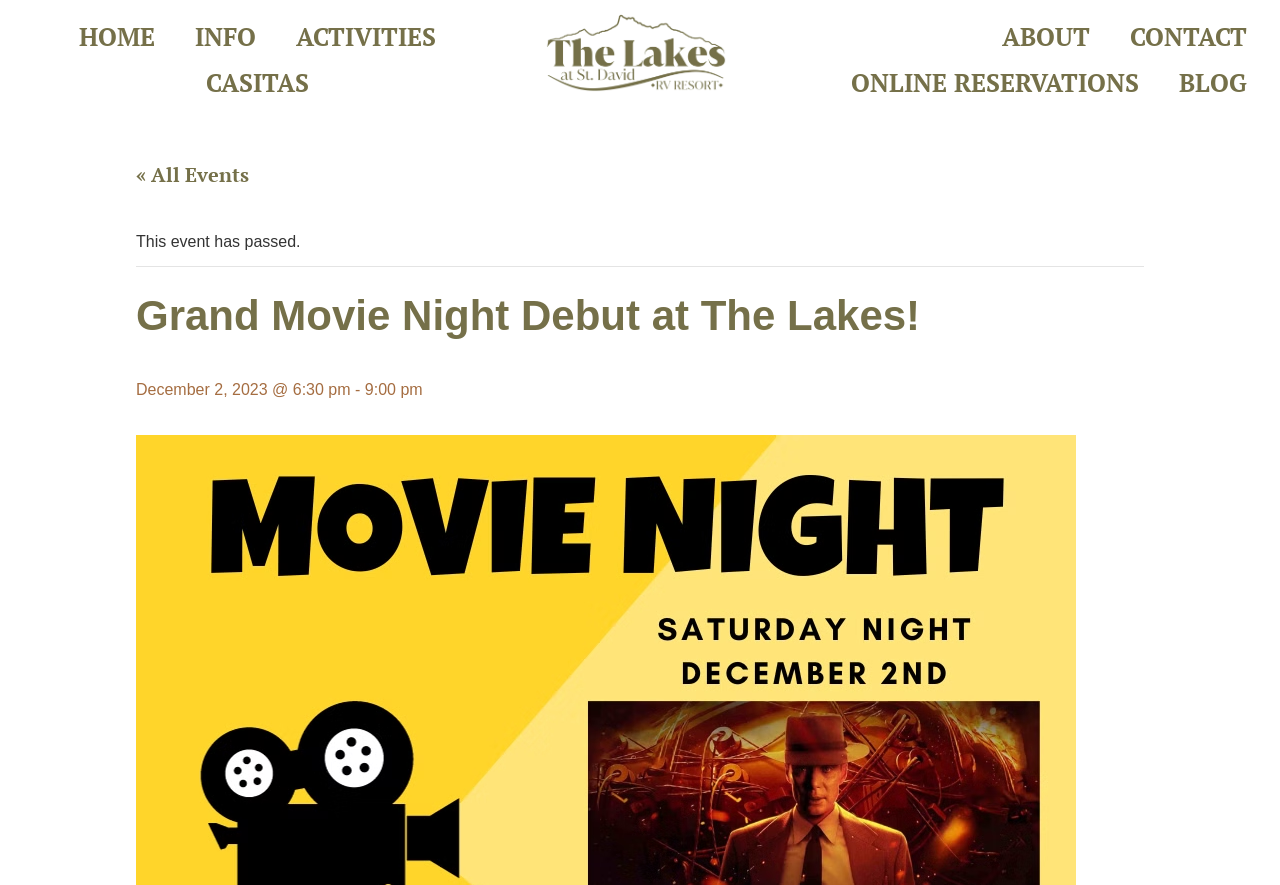Can you give a detailed response to the following question using the information from the image? What is the status of the event?

I found the answer by looking at the static text element with the text 'This event has passed.' which indicates that the event is no longer active.